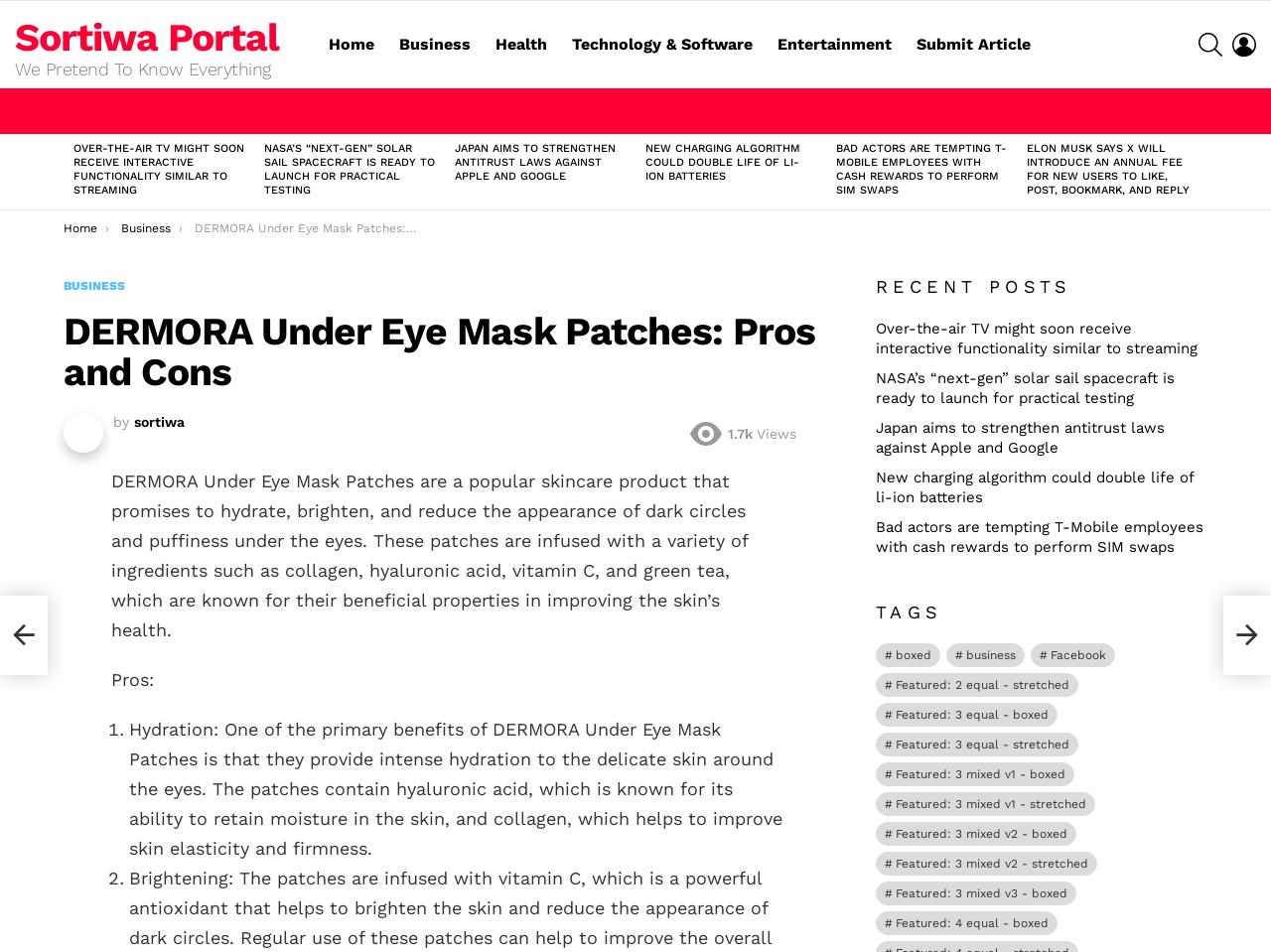What is the category of the latest article?
Please answer using one word or phrase, based on the screenshot.

Business